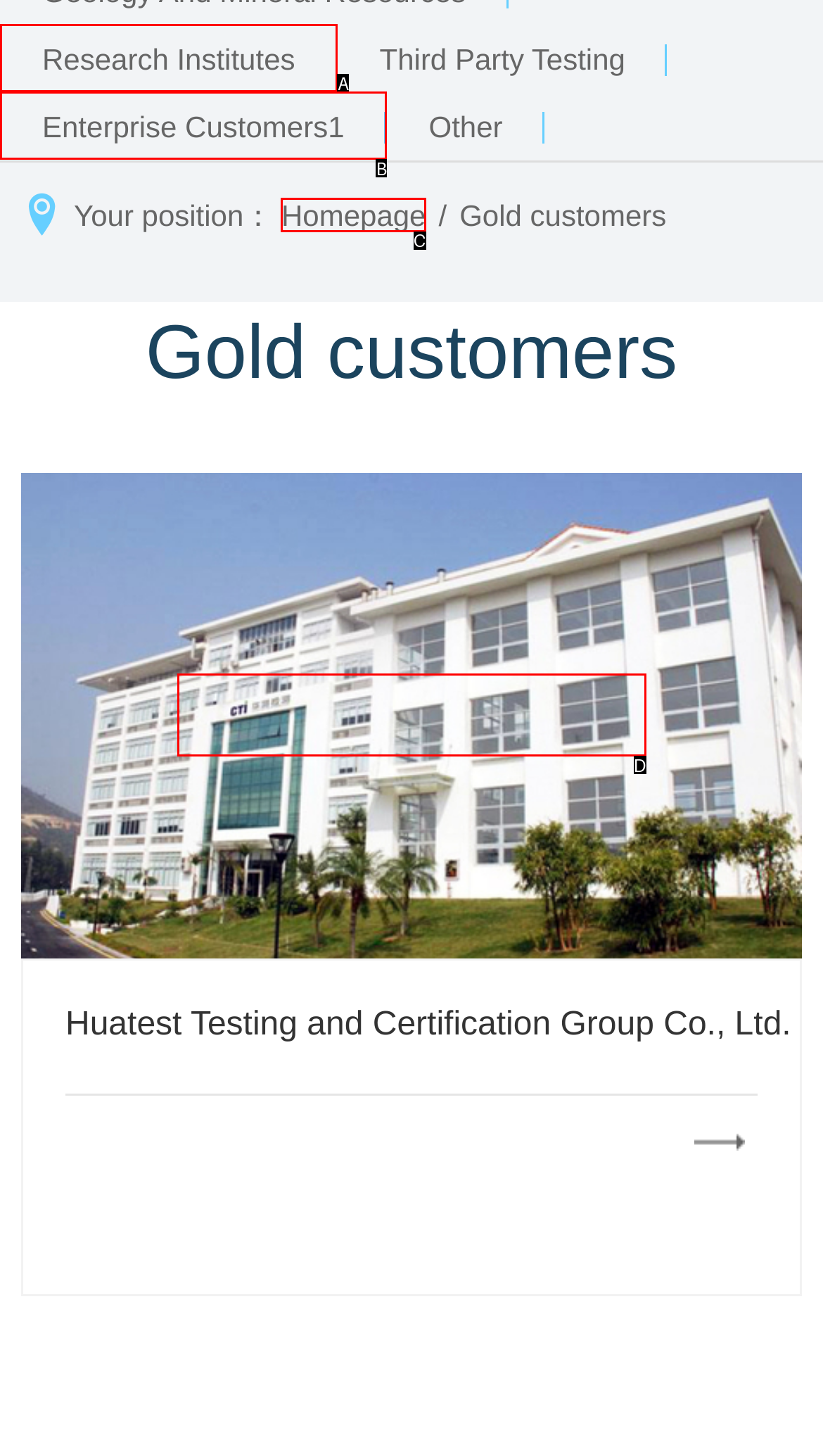Choose the option that matches the following description: Research institutes
Reply with the letter of the selected option directly.

A